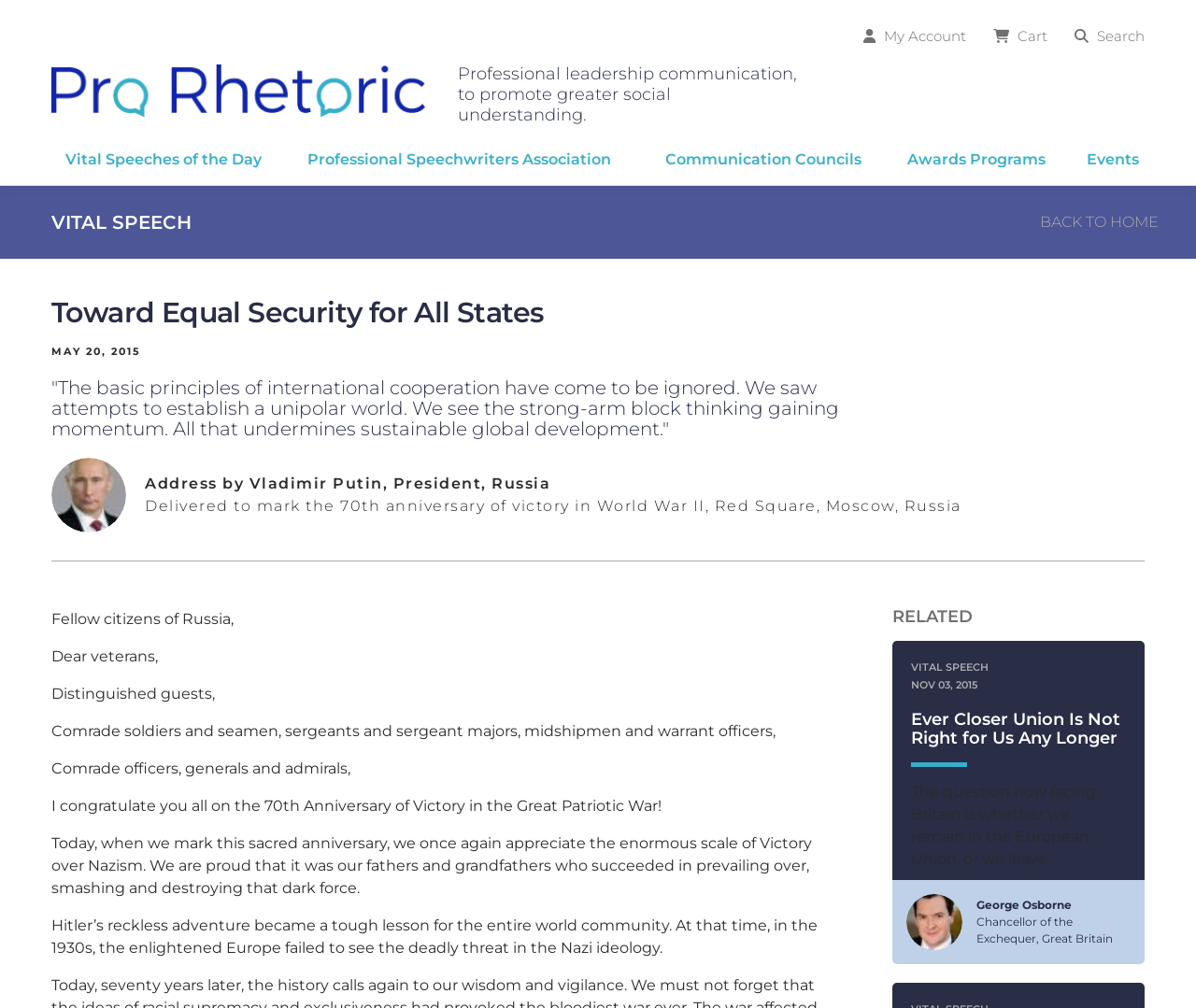Locate the bounding box coordinates of the element you need to click to accomplish the task described by this instruction: "Read the speech by Vladimir Putin".

[0.043, 0.293, 0.957, 0.326]